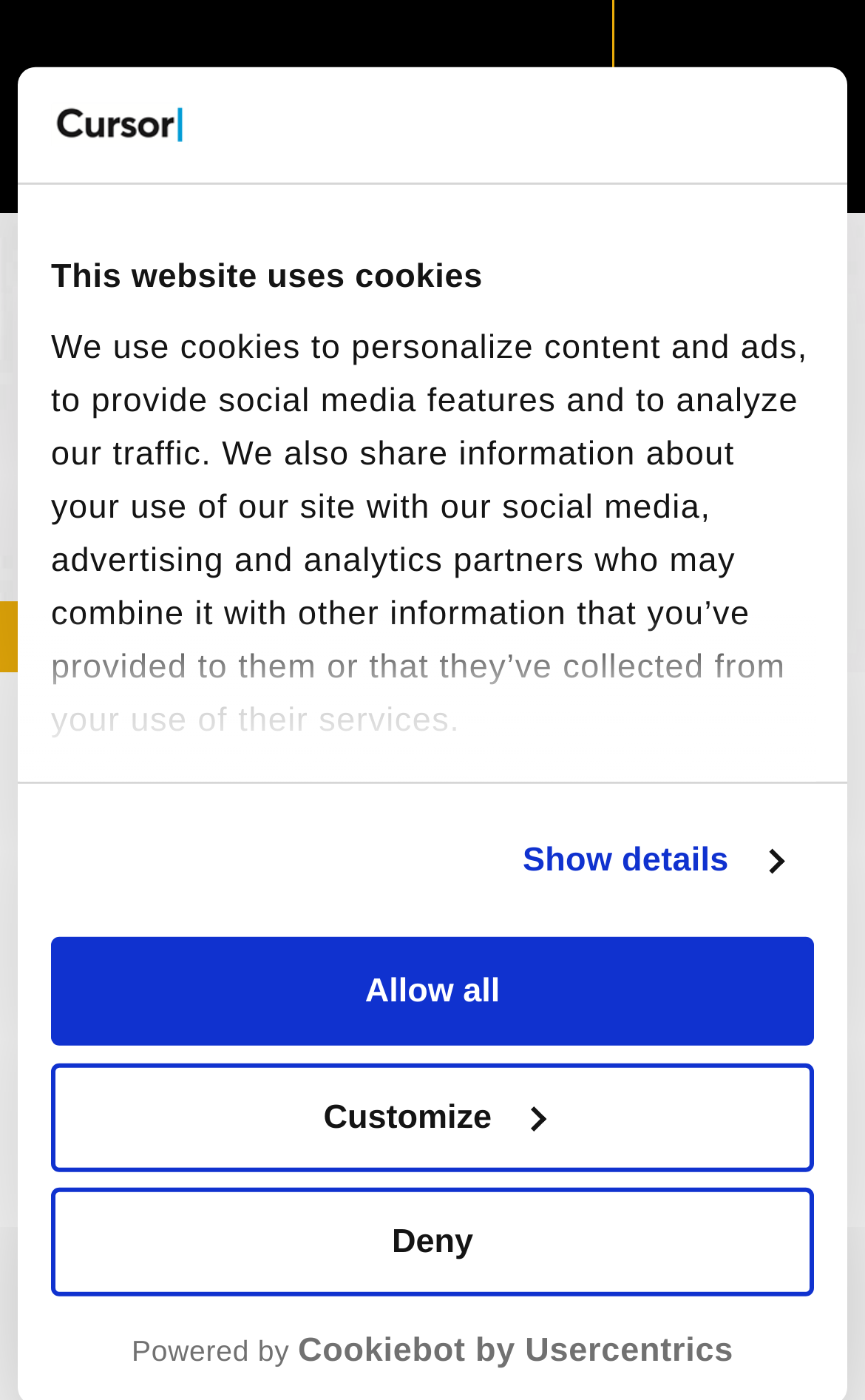Identify the bounding box coordinates for the region of the element that should be clicked to carry out the instruction: "Share this article on Facebook". The bounding box coordinates should be four float numbers between 0 and 1, i.e., [left, top, right, bottom].

[0.877, 0.531, 0.938, 0.582]